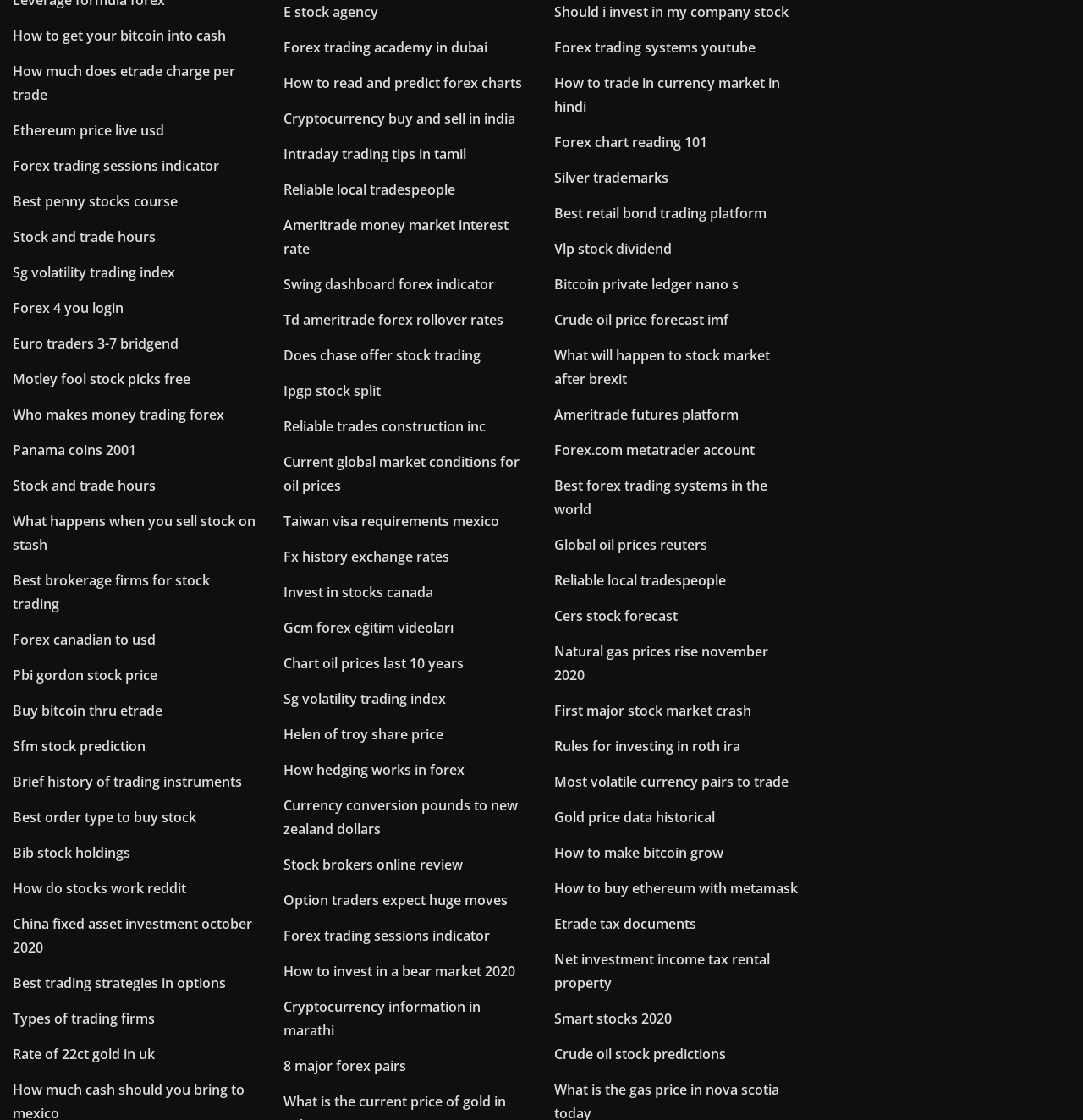Give a one-word or one-phrase response to the question: 
Are there any images on the webpage?

No